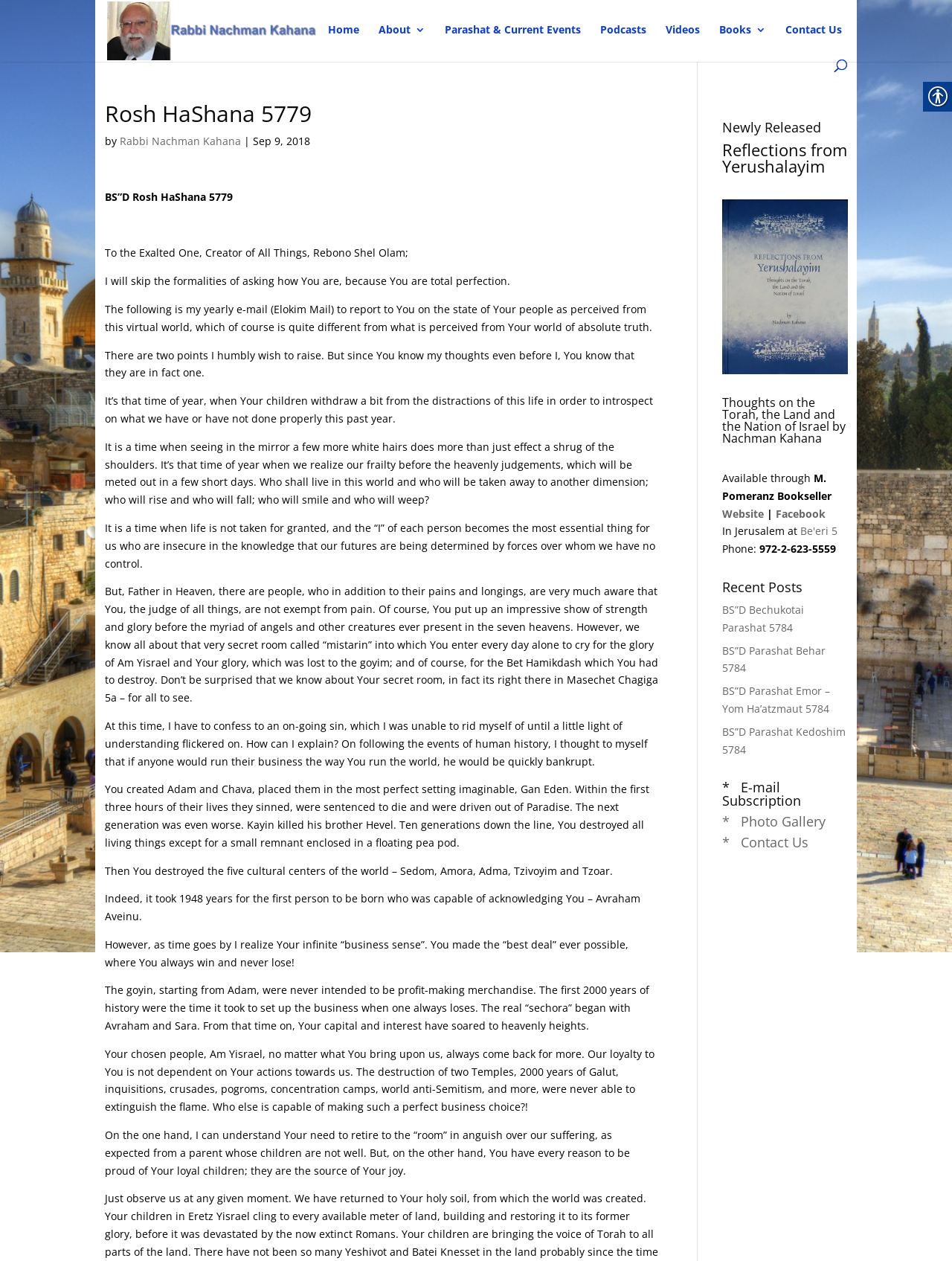Please specify the bounding box coordinates for the clickable region that will help you carry out the instruction: "Contact Rabbi Nachman Kahana".

[0.825, 0.019, 0.884, 0.047]